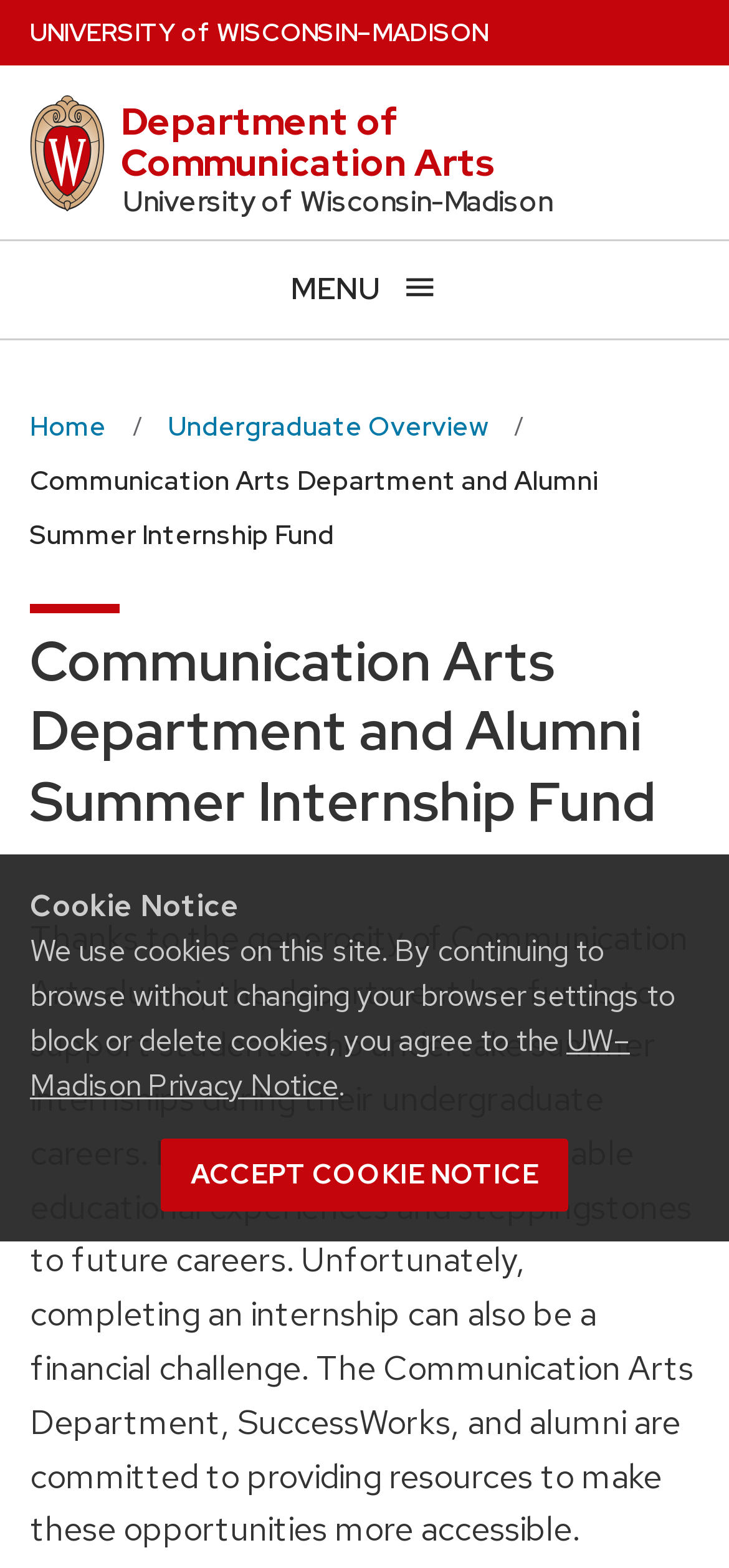Find the bounding box coordinates of the element to click in order to complete the given instruction: "skip to main content."

[0.0, 0.0, 0.025, 0.011]